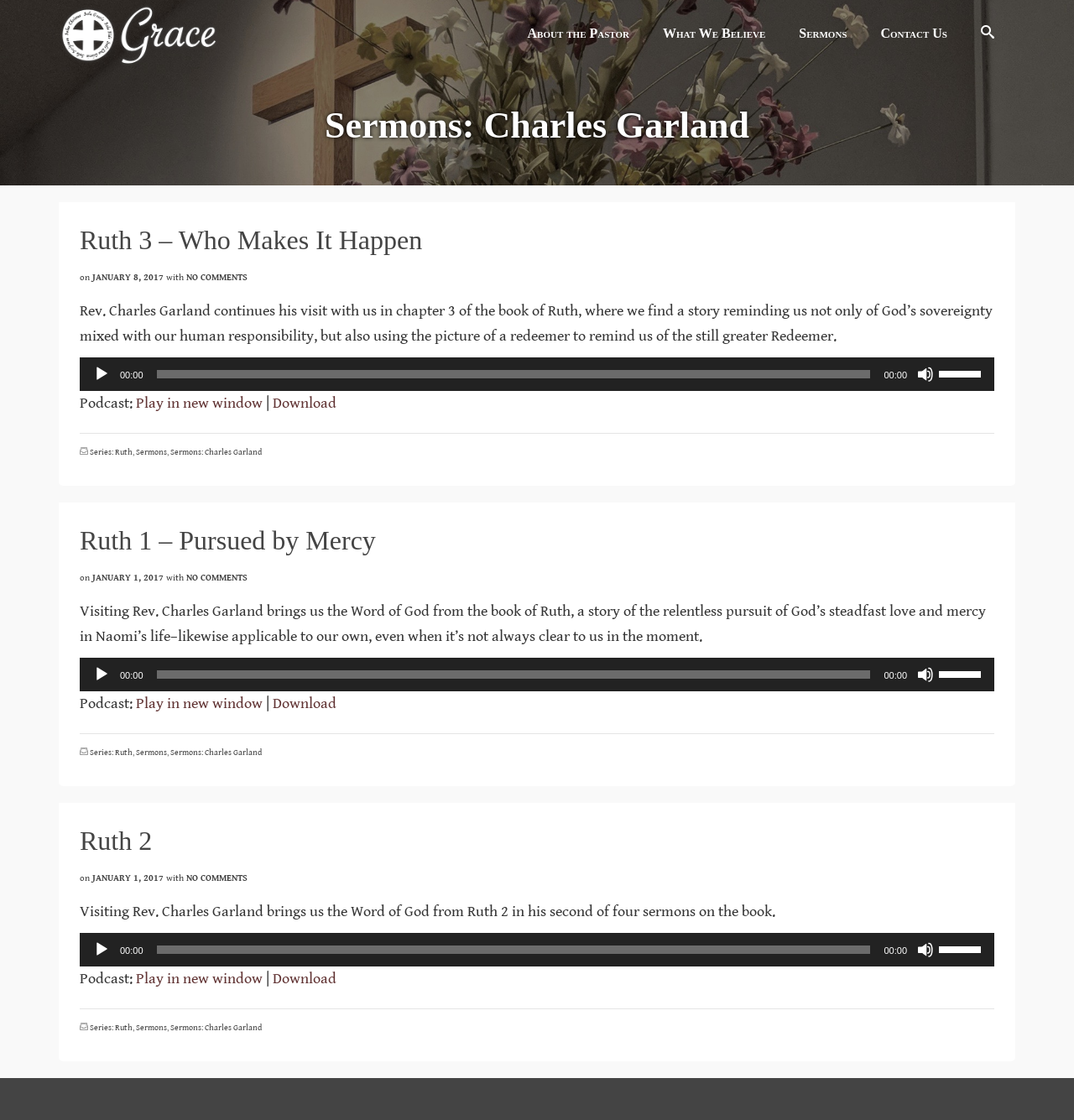Identify the bounding box coordinates of the clickable section necessary to follow the following instruction: "Click the 'Ruth 3 – Who Makes It Happen' link". The coordinates should be presented as four float numbers from 0 to 1, i.e., [left, top, right, bottom].

[0.074, 0.199, 0.926, 0.229]